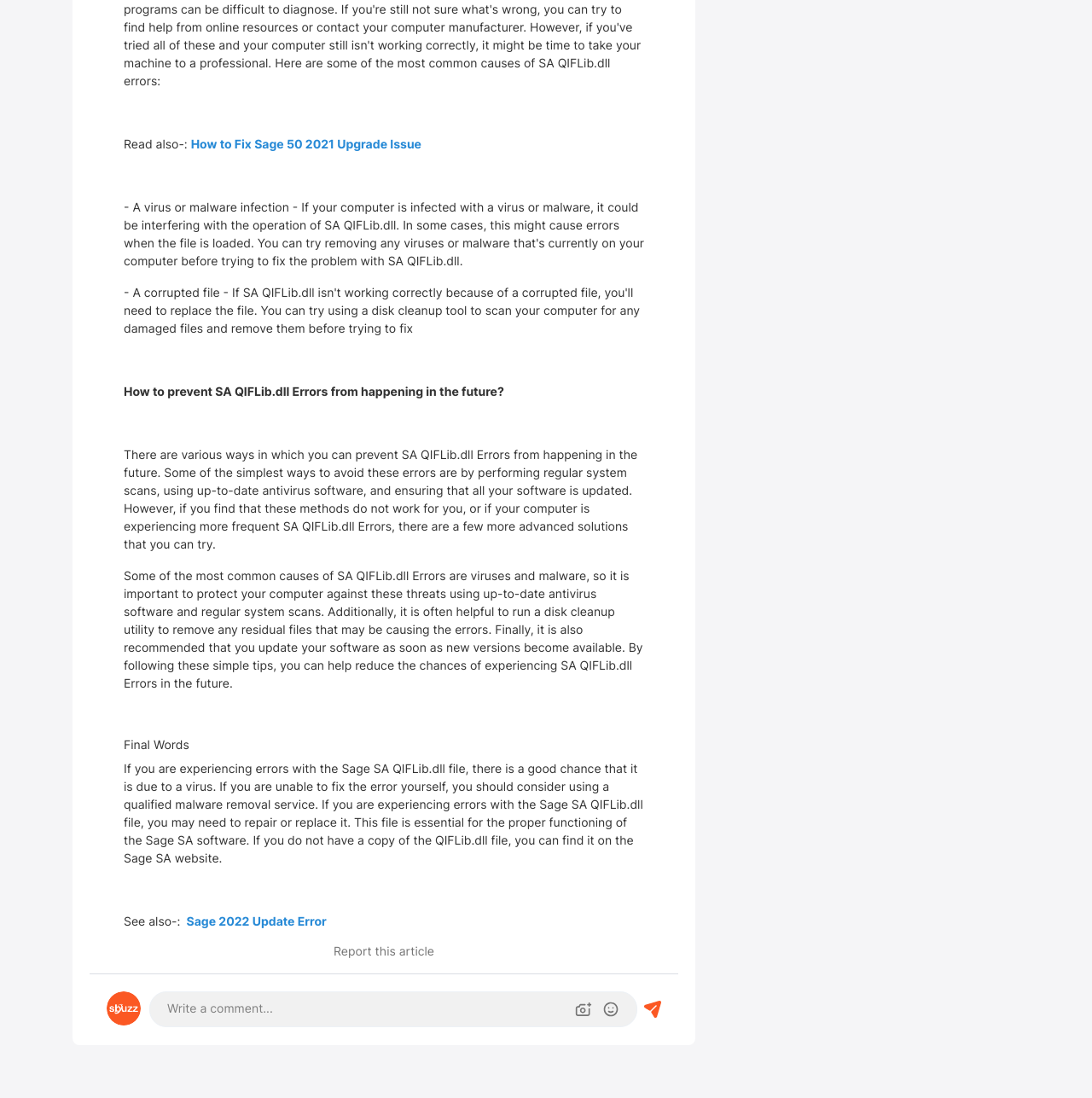Using the format (top-left x, top-left y, bottom-right x, bottom-right y), provide the bounding box coordinates for the described UI element. All values should be floating point numbers between 0 and 1: Report this article

[0.305, 0.86, 0.398, 0.873]